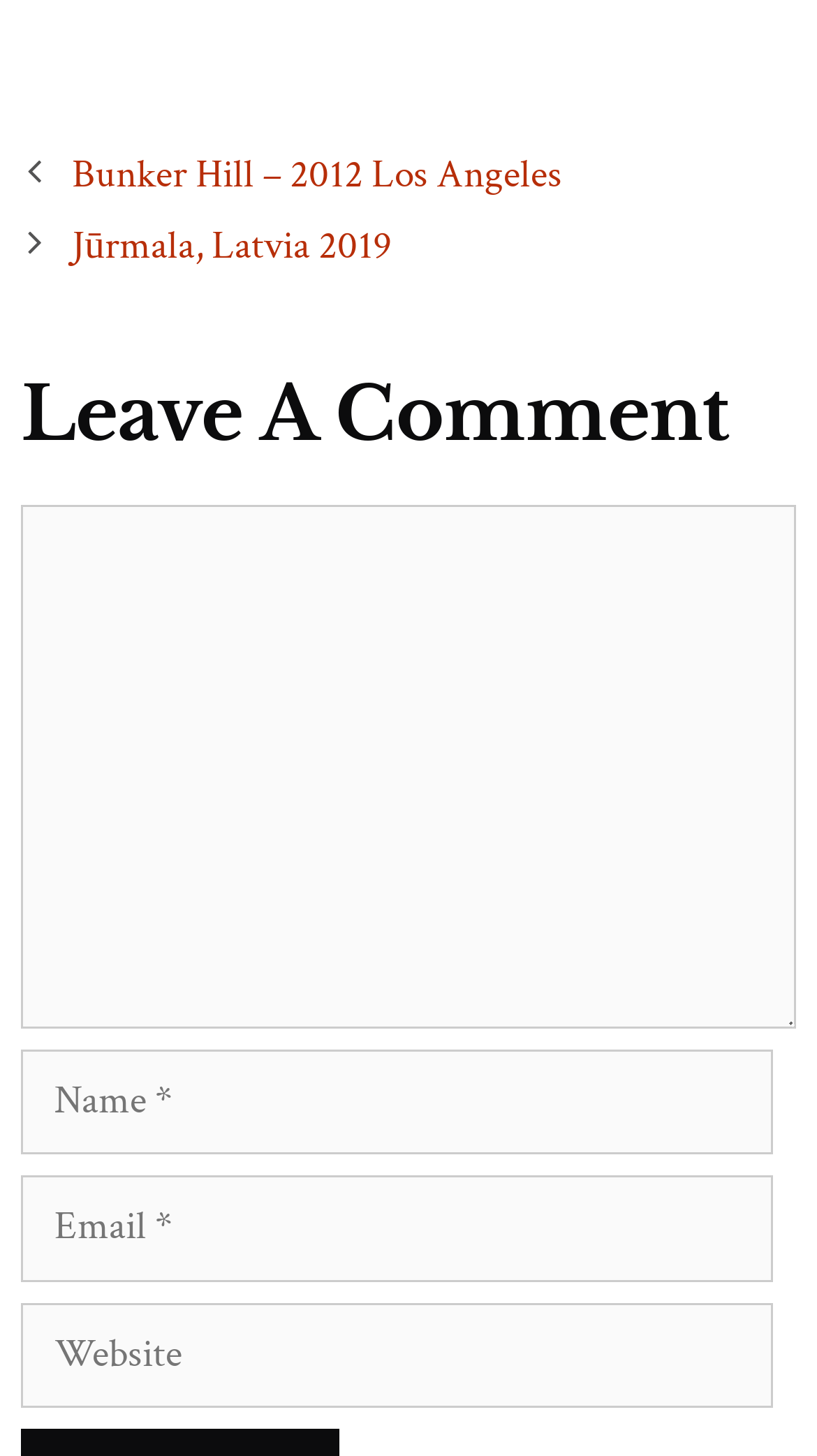Answer the question using only one word or a concise phrase: How many links are in the navigation section?

2